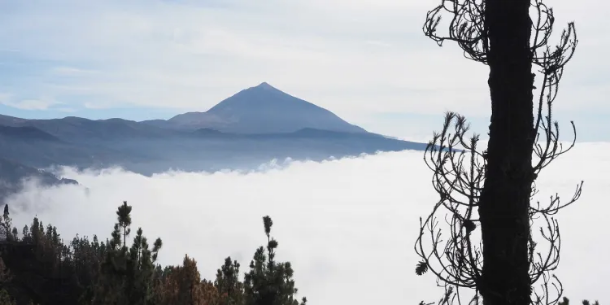Offer a detailed explanation of the image's components.

The image captures a stunning landscape featuring the majestic Mount Teide, the highest peak in Spain, towering above a blanket of clouds. The foreground includes outlines of pine trees, partially shrouded in mist, which adds depth to the scene. The backdrop showcases the mountain's distinctive conical shape, contrasting with the soft curves of the cloud cover below. This serene view is representative of the natural beauty found in Tenerife, particularly following recent ecological challenges. The capture evokes a sense of tranquility and resilience in the face of environmental change, highlighting the island's diverse and breathtaking scenery.